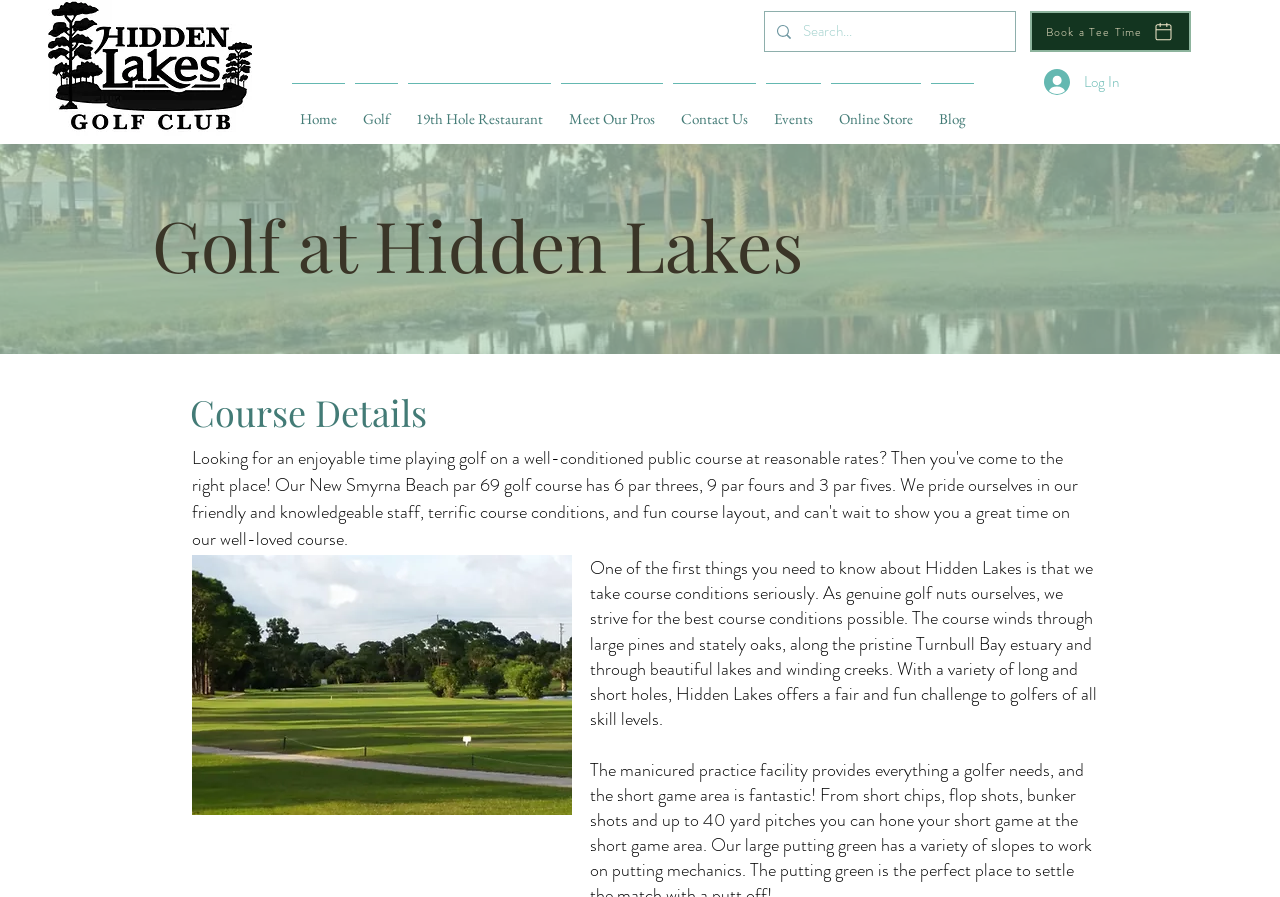Determine the bounding box coordinates of the element that should be clicked to execute the following command: "Check the '19th Hole Restaurant' page".

[0.315, 0.093, 0.434, 0.152]